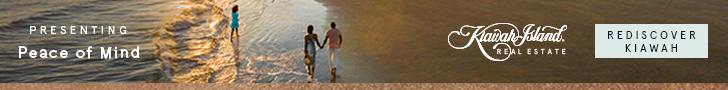What is the couple doing in the image?
Using the information from the image, answer the question thoroughly.

The image features a couple walking hand-in-hand along the shoreline, which suggests a romantic and peaceful atmosphere.